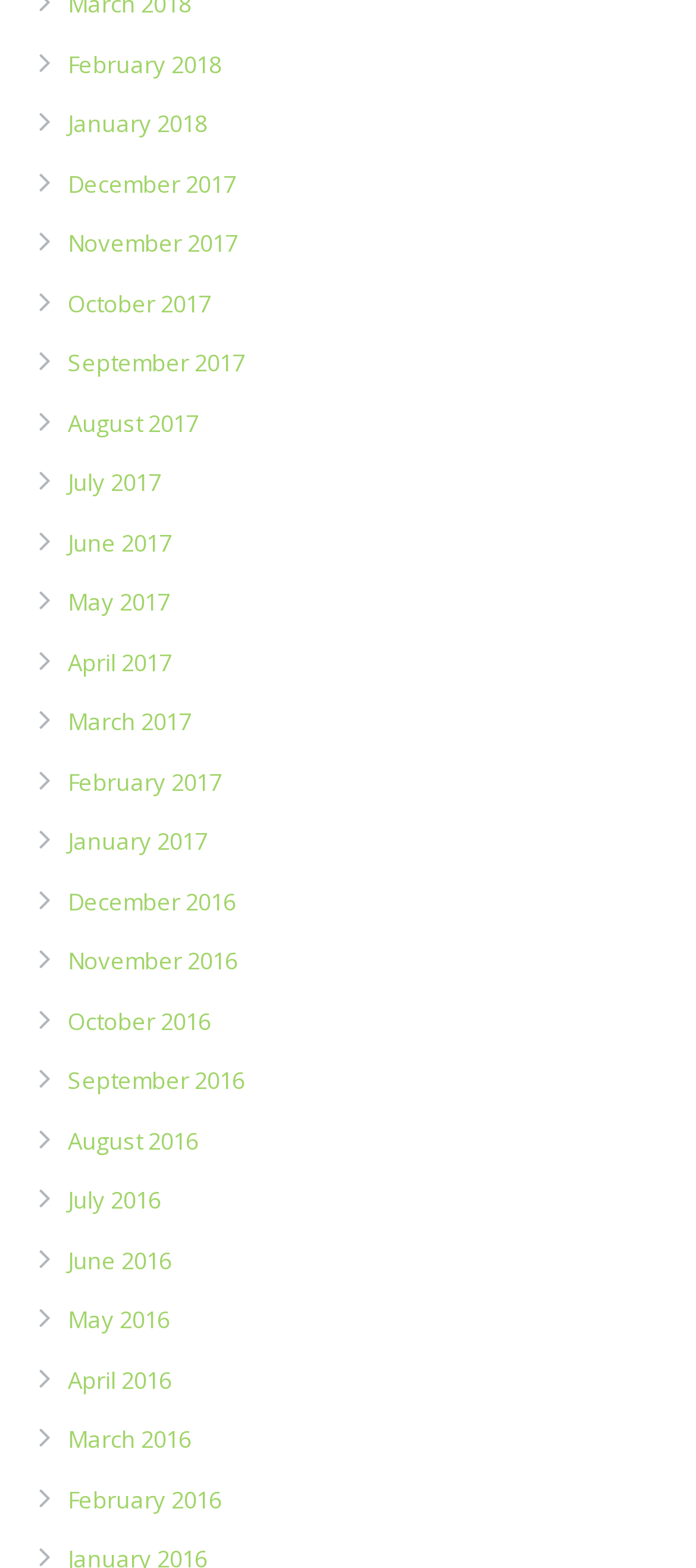Are the months listed in chronological order?
Please provide a comprehensive answer based on the contents of the image.

I analyzed the links on the webpage and found that they are listed in chronological order, with the earliest month (February 2016) at the bottom and the latest month (February 2018) at the top.